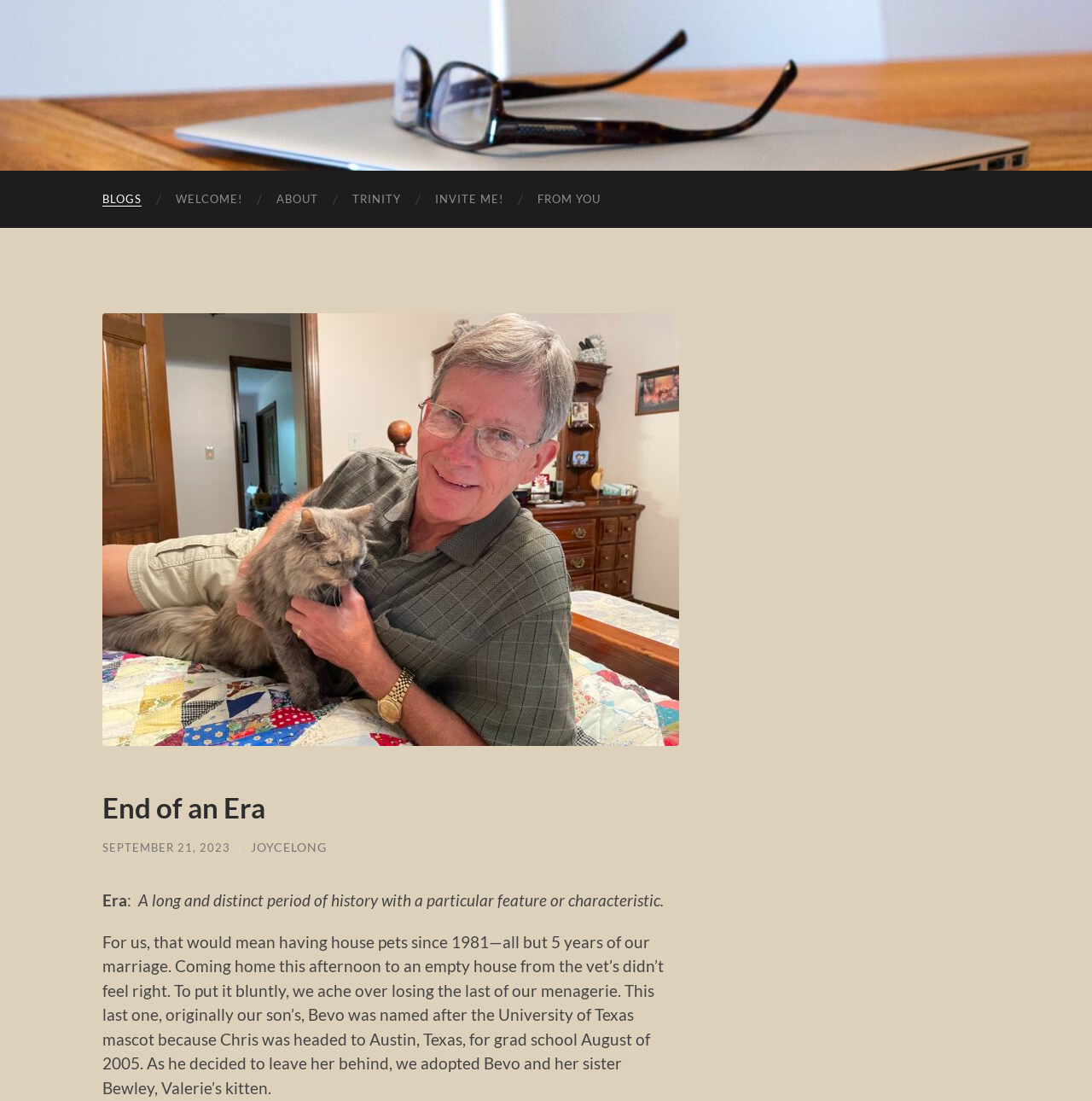Provide the bounding box coordinates of the HTML element described by the text: "MORE OPTIONS". The coordinates should be in the format [left, top, right, bottom] with values between 0 and 1.

None